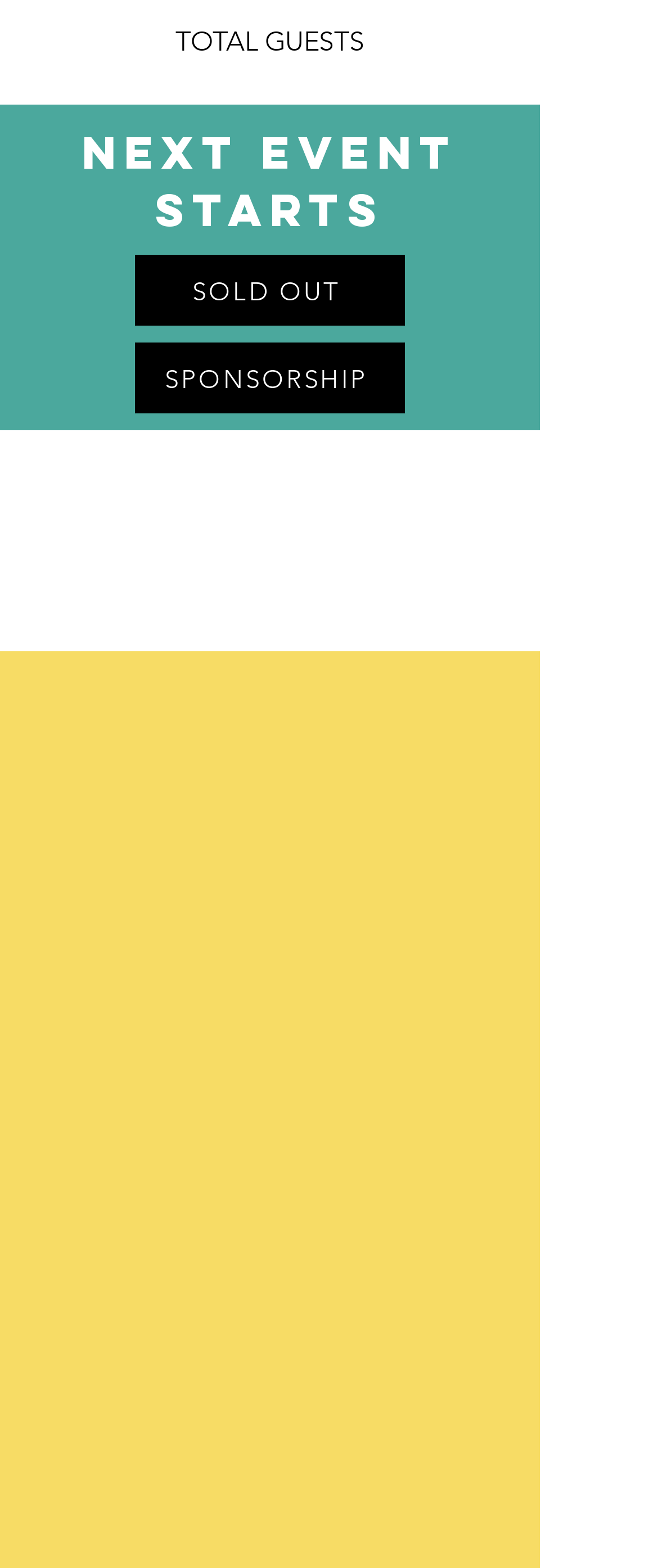Locate the bounding box coordinates of the area to click to fulfill this instruction: "Click the 'SOLD OUT' link". The bounding box should be presented as four float numbers between 0 and 1, in the order [left, top, right, bottom].

[0.205, 0.162, 0.615, 0.208]